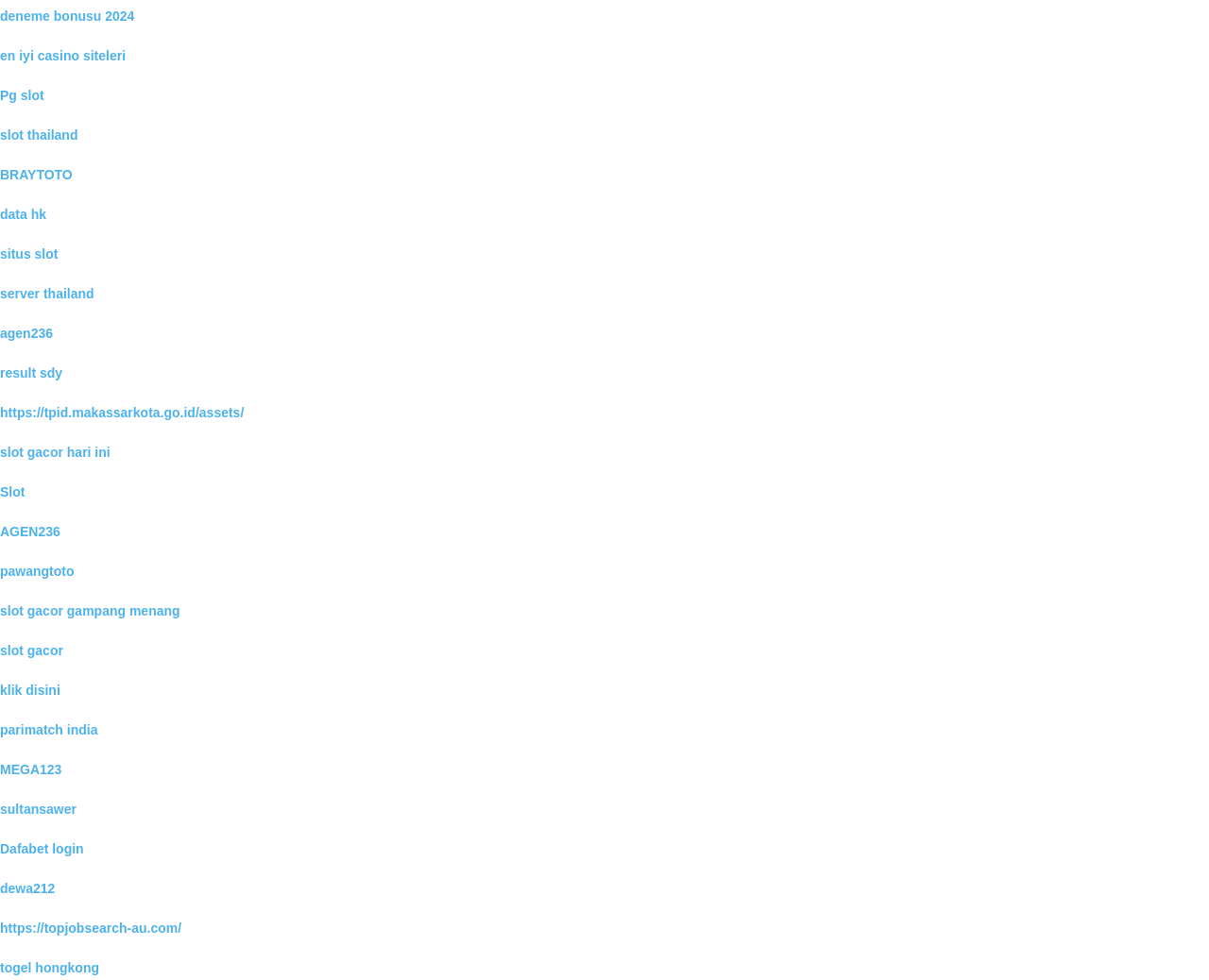How many links are on the webpage?
Provide a one-word or short-phrase answer based on the image.

15